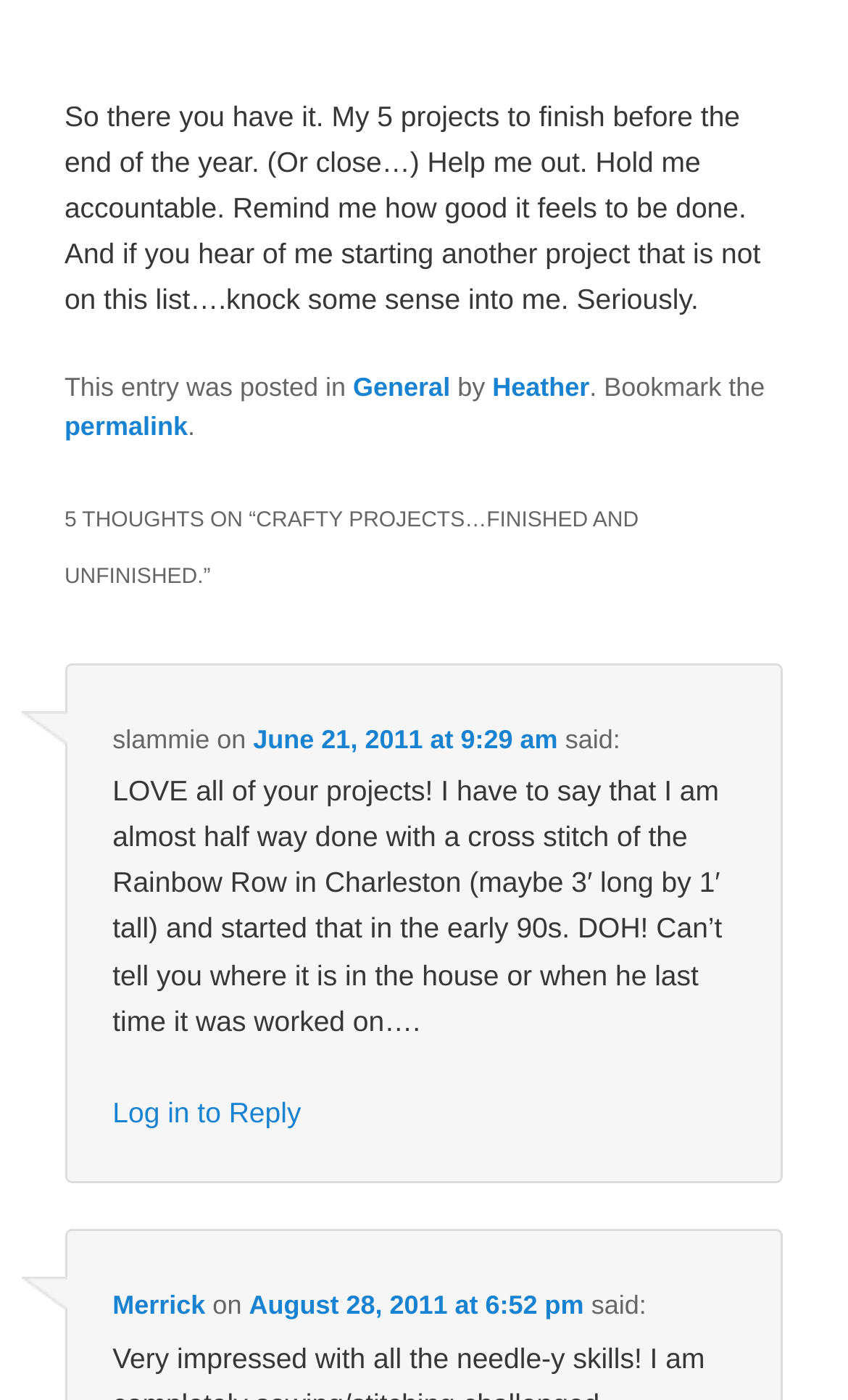Answer the question below with a single word or a brief phrase: 
What is the topic of the article?

Crafty projects